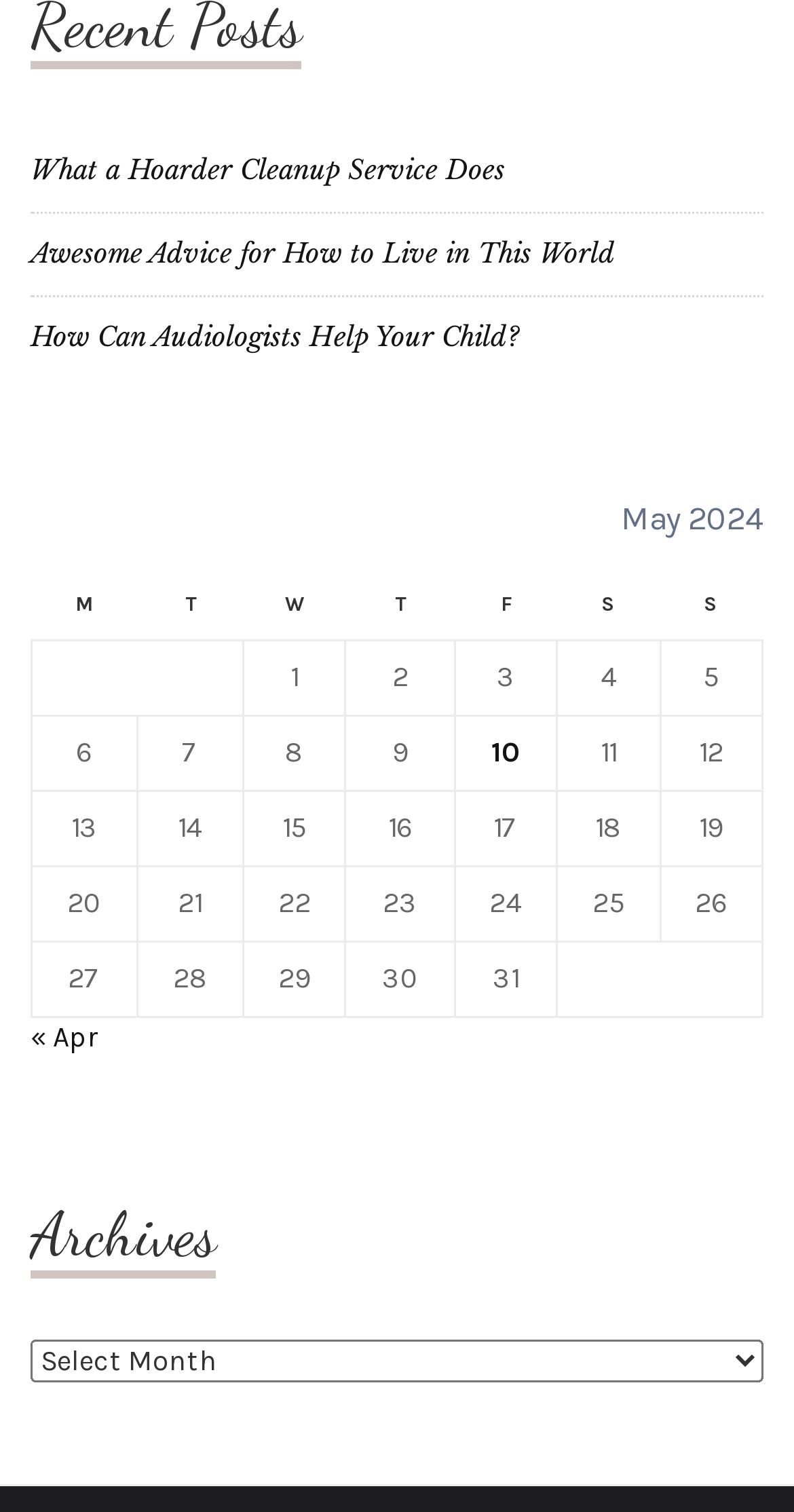What is the month displayed in the table?
Using the image as a reference, give an elaborate response to the question.

The table has a caption 'May 2024', which indicates the month displayed in the table.